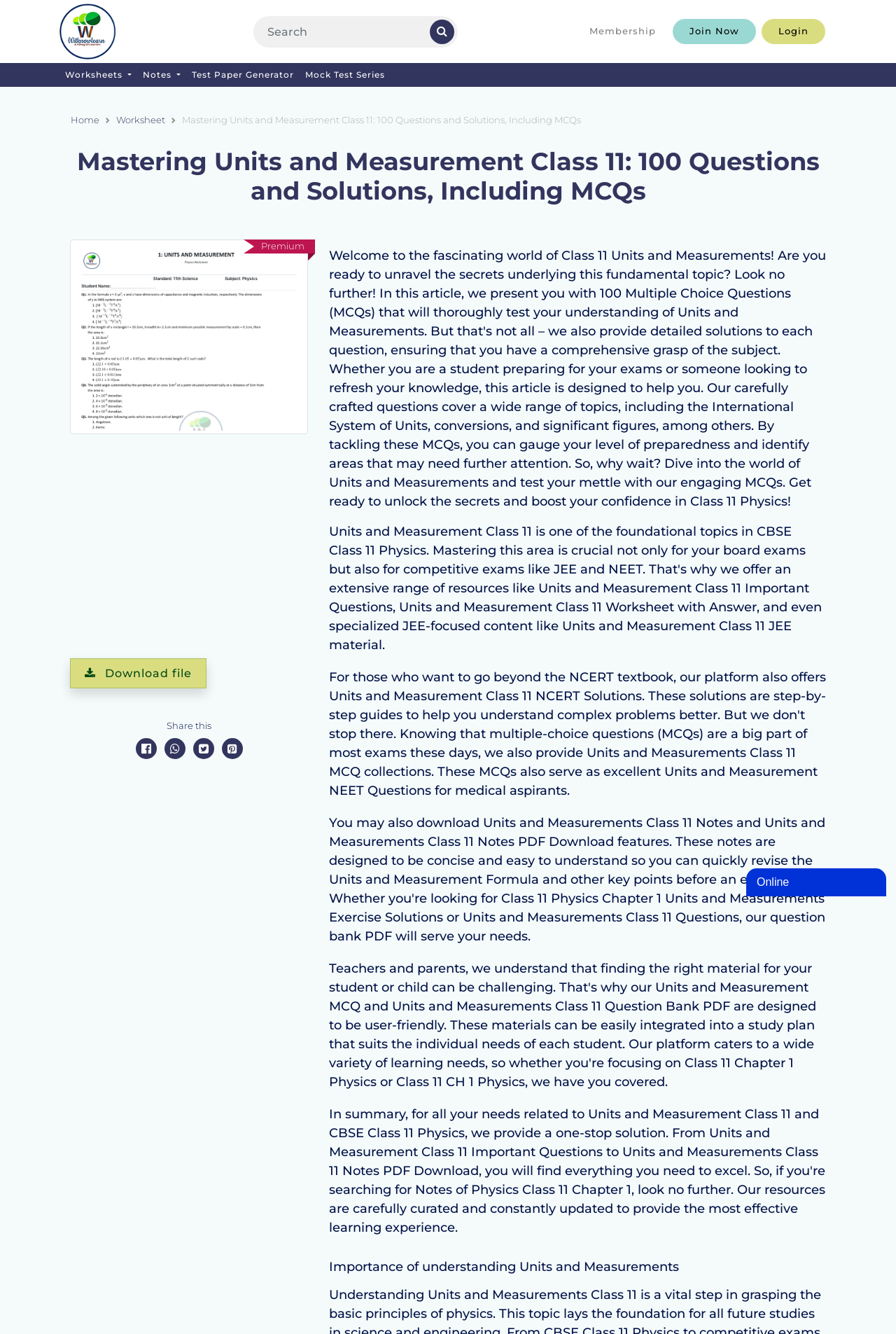Identify the bounding box coordinates for the UI element described by the following text: "Events". Provide the coordinates as four float numbers between 0 and 1, in the format [left, top, right, bottom].

None